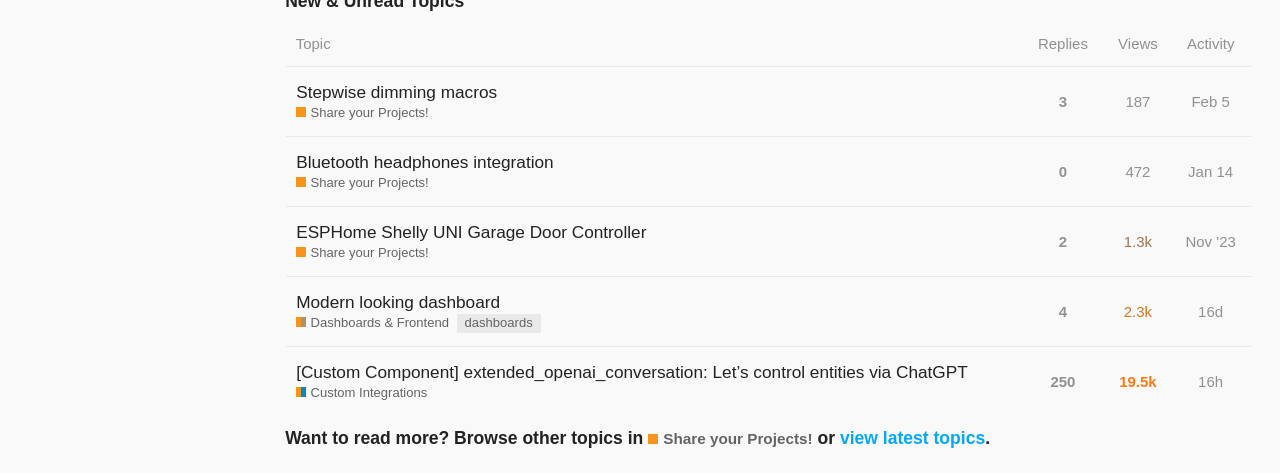Please answer the following question using a single word or phrase: What is the category of the topic '[Custom Component] extended_openai_conversation: Let’s control entities via ChatGPT'?

Custom Integrations